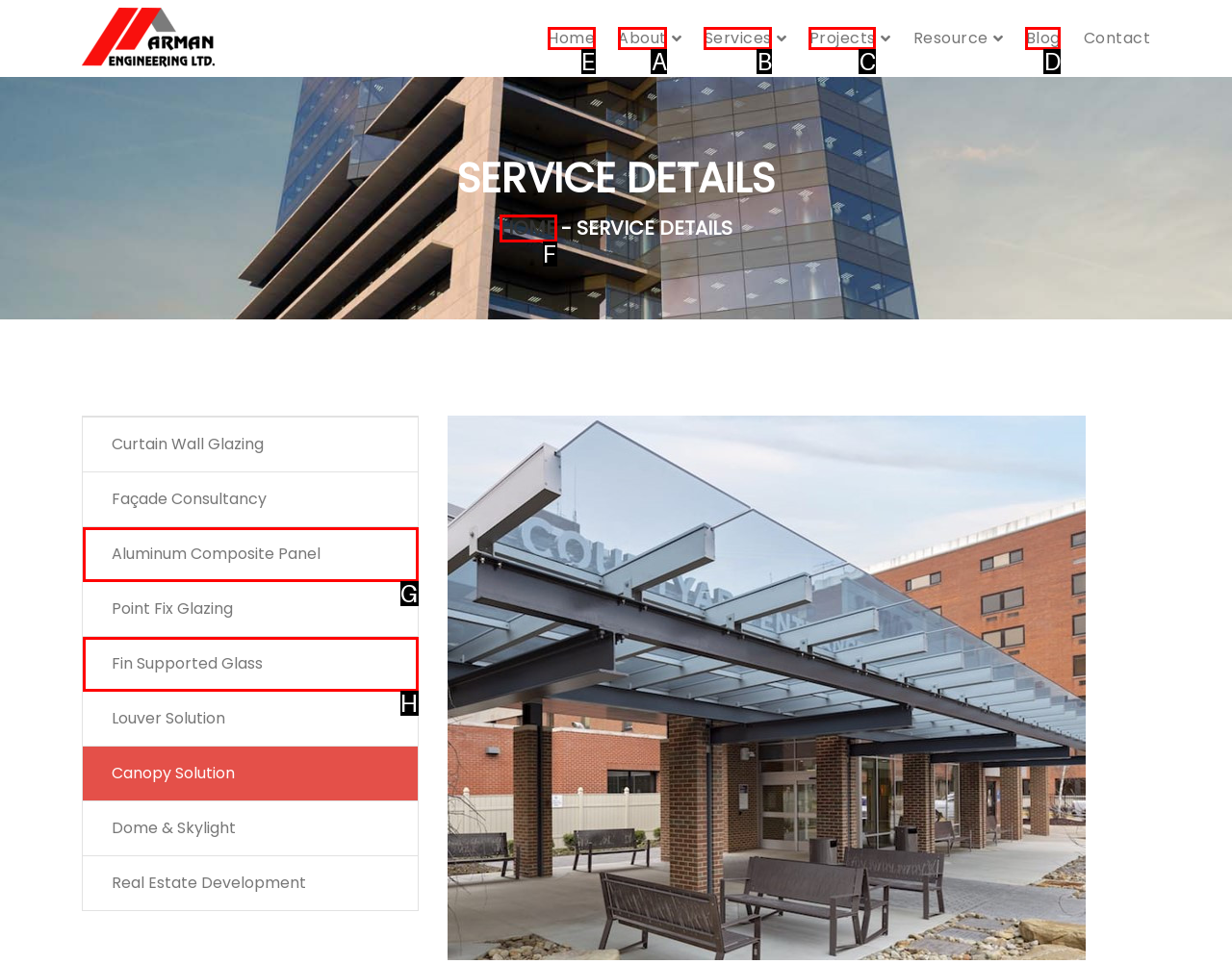Tell me which letter corresponds to the UI element that should be clicked to fulfill this instruction: go to the Home page
Answer using the letter of the chosen option directly.

E